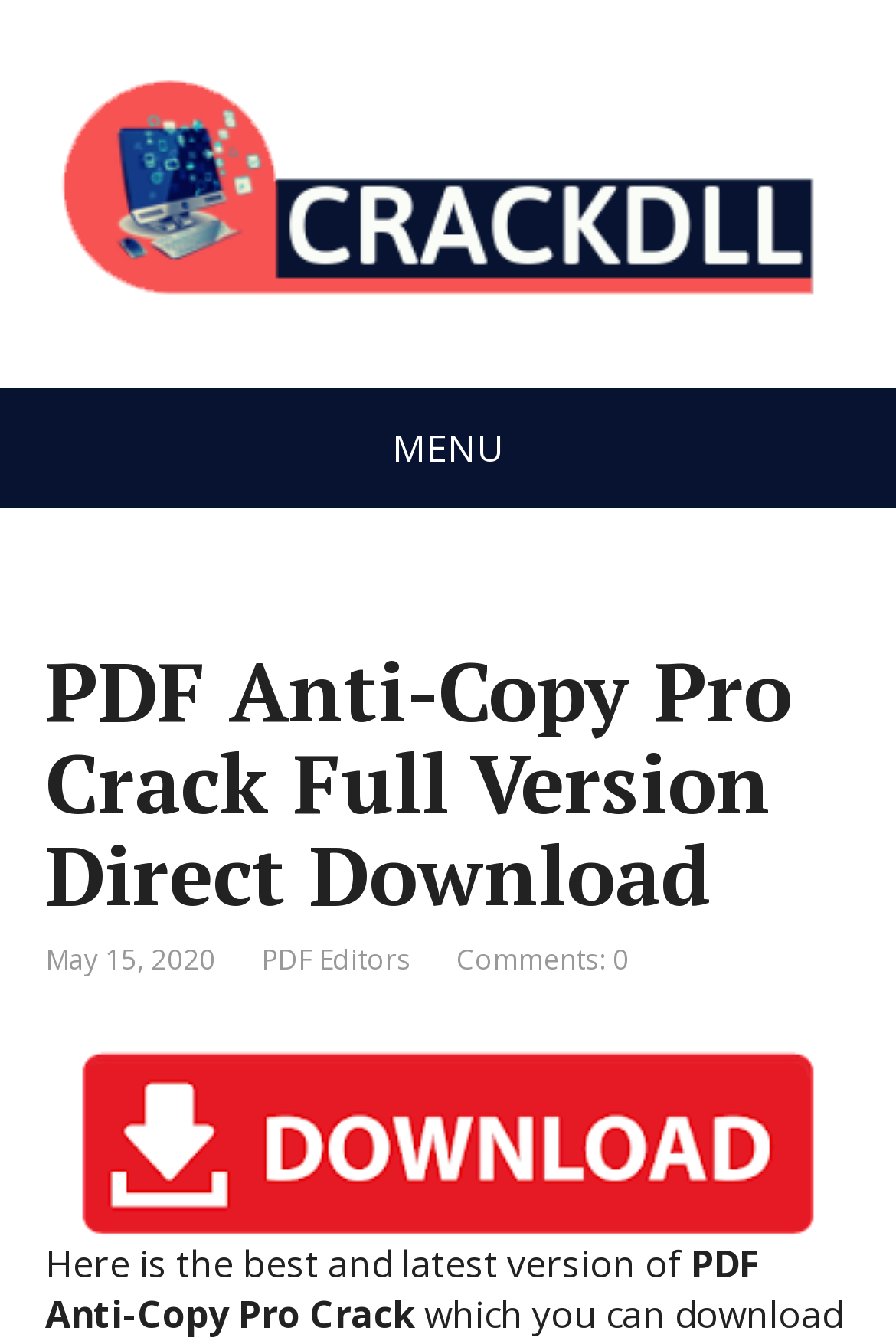What is the purpose of the webpage?
Using the visual information from the image, give a one-word or short-phrase answer.

To provide a direct download link